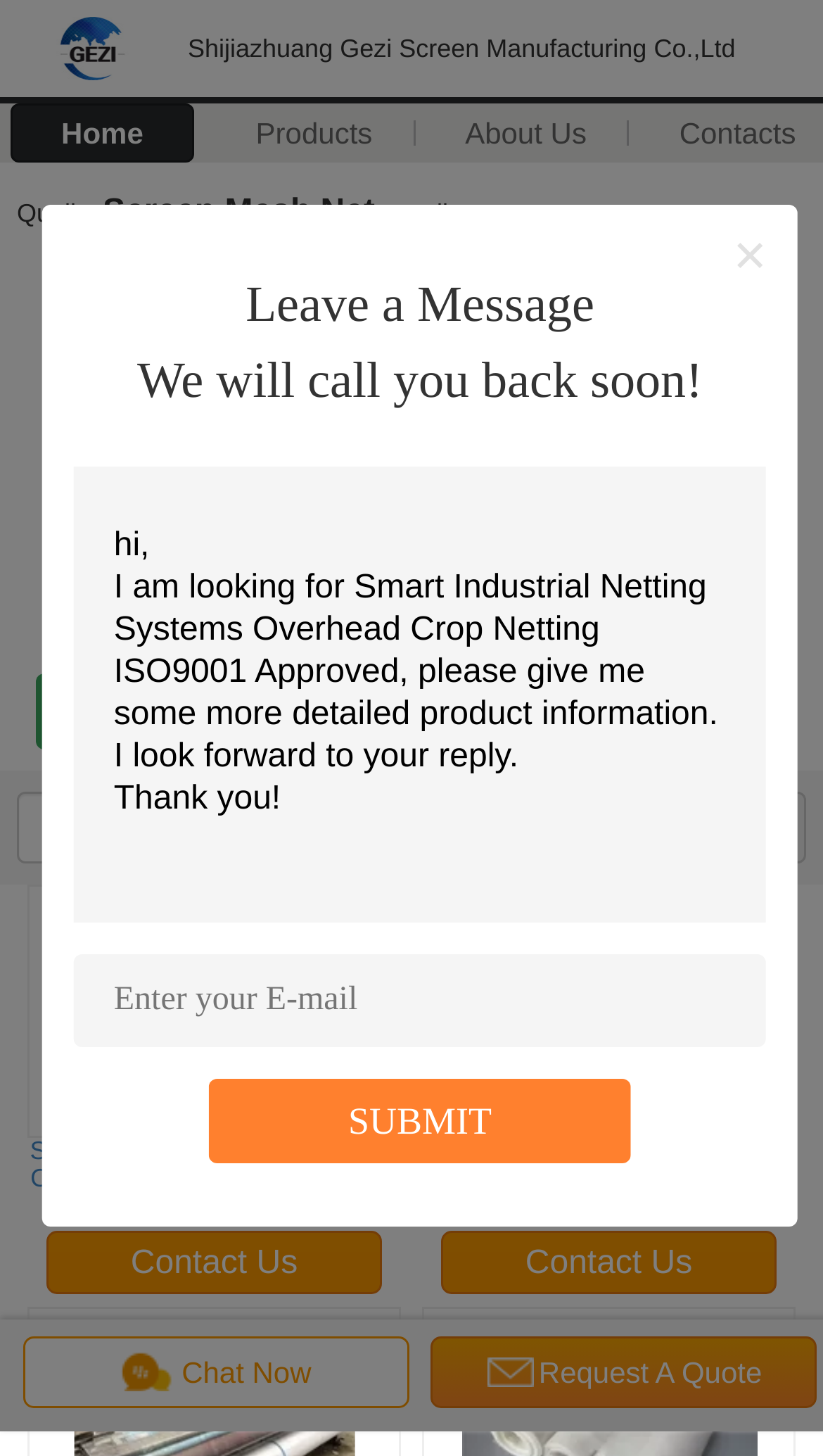Indicate the bounding box coordinates of the element that must be clicked to execute the instruction: "Click on the 'Request A Quote' button". The coordinates should be given as four float numbers between 0 and 1, i.e., [left, top, right, bottom].

[0.522, 0.918, 0.992, 0.967]